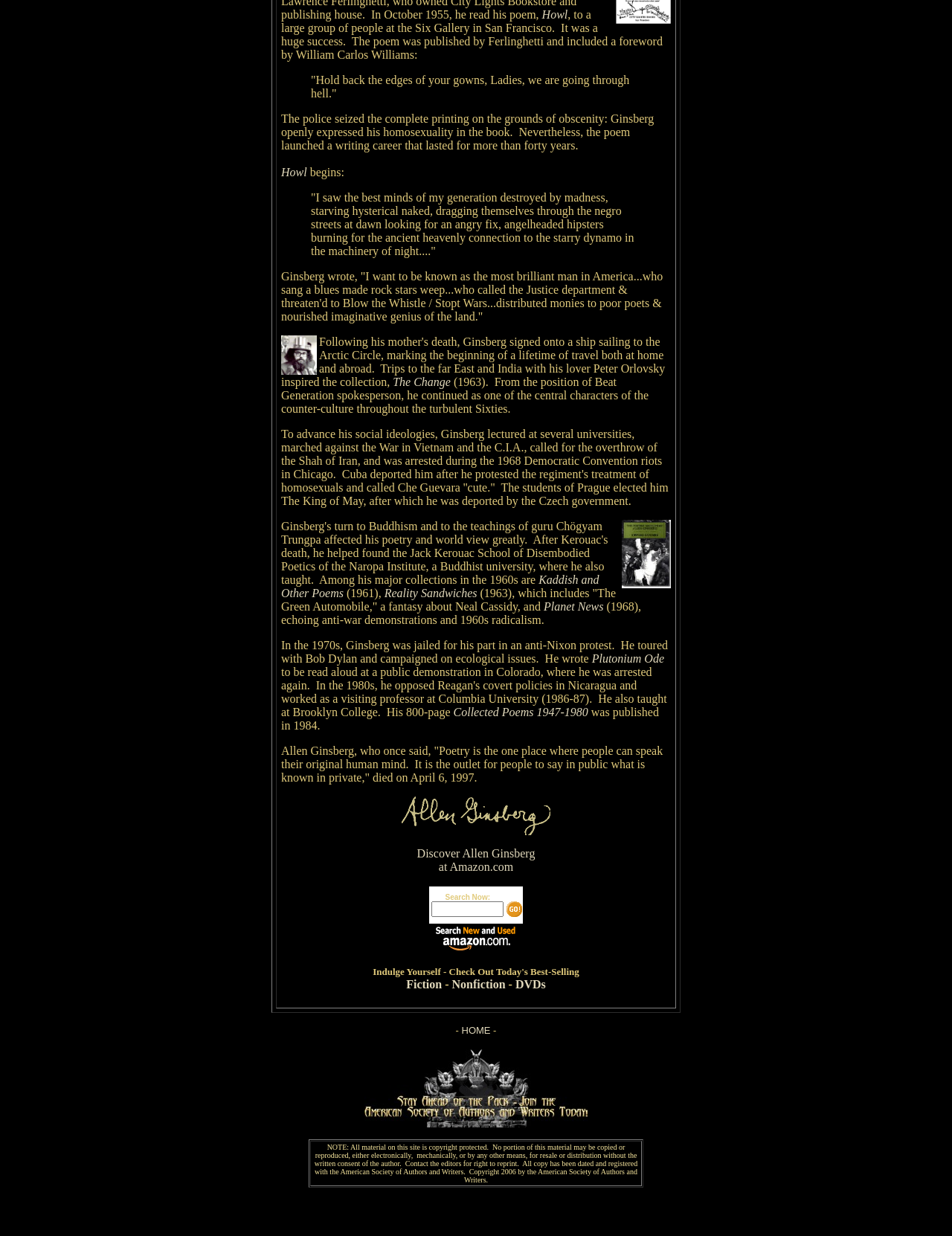What is the event where Allen Ginsberg was arrested?
Please respond to the question with a detailed and well-explained answer.

The event where Allen Ginsberg was arrested is the 1968 Democratic Convention riots because the text mentions that he was arrested during the 1968 Democratic Convention riots in Chicago.